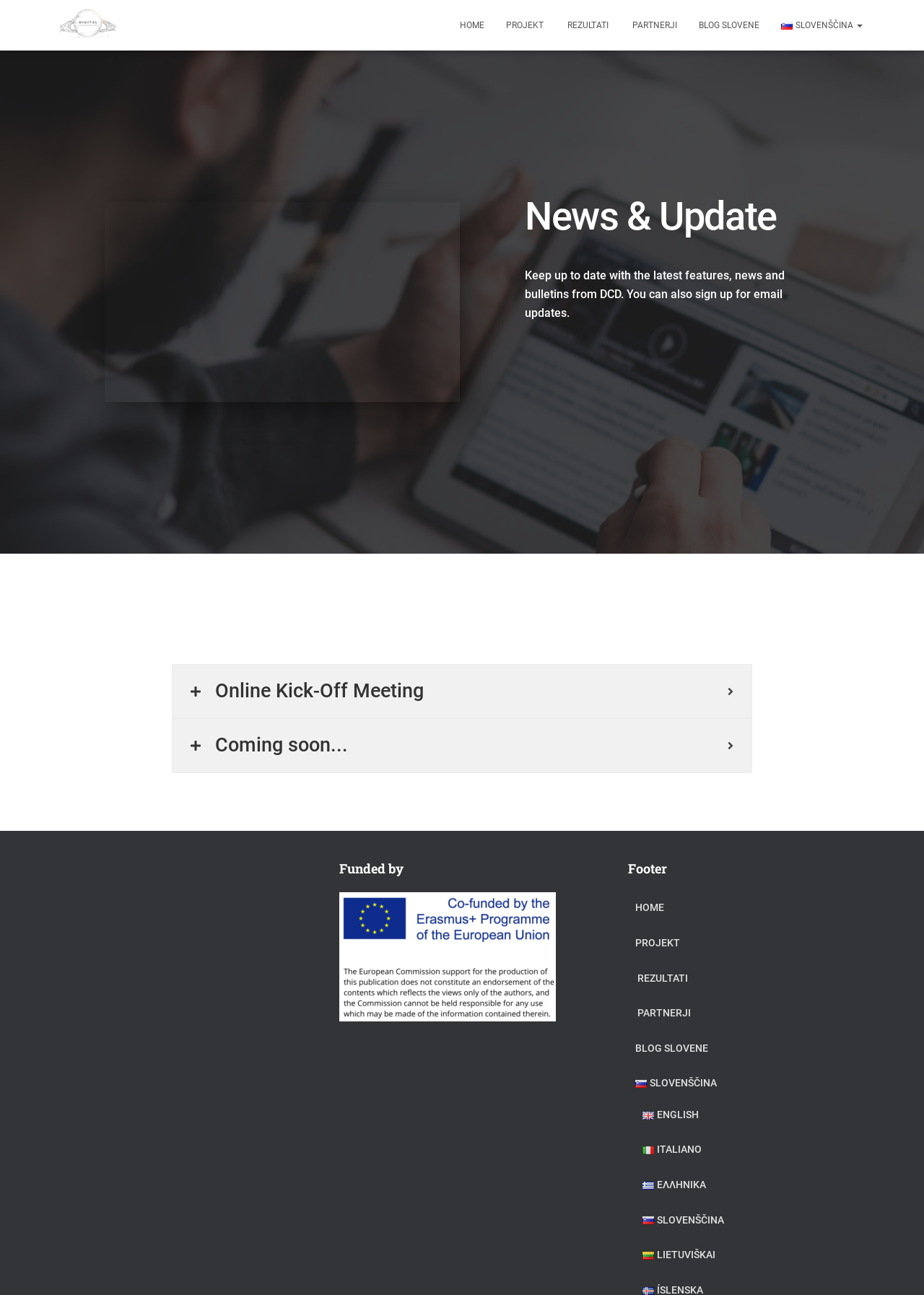Please provide a one-word or short phrase answer to the question:
What is the title of the news section?

News & Update